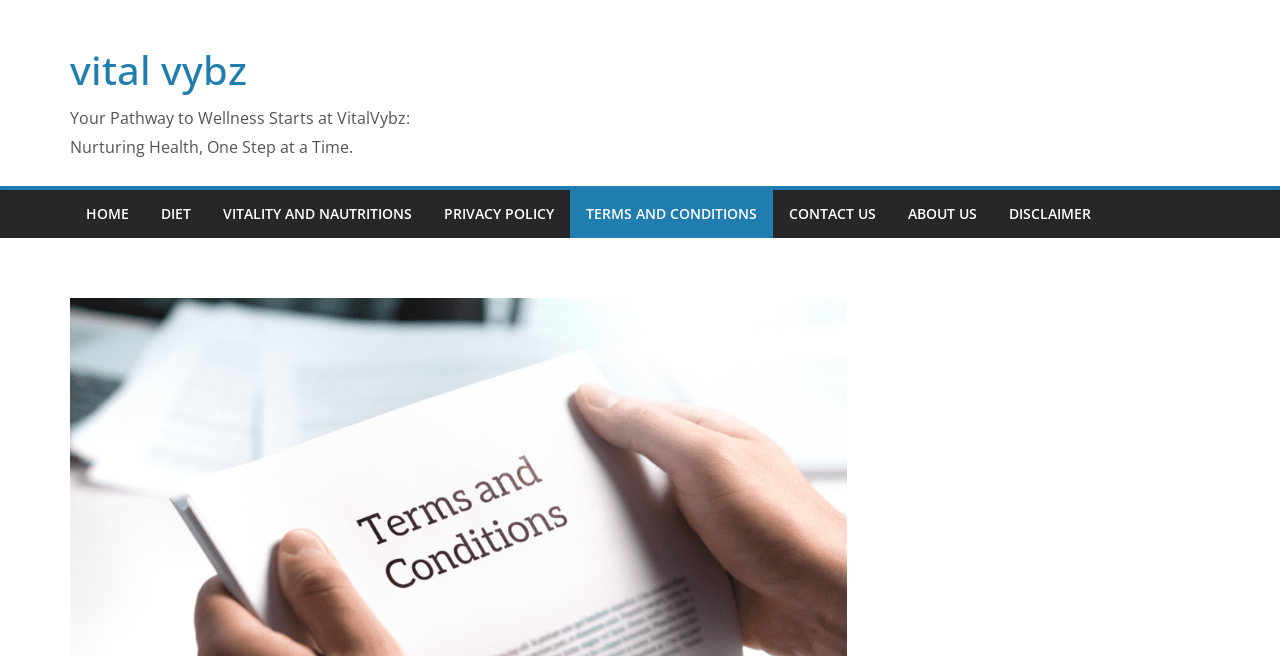Using the details from the image, please elaborate on the following question: What are the main categories on the website?

The main categories on the website can be determined by looking at the links on the top navigation bar, which include 'HOME', 'DIET', 'VITALITY AND NAUTRITIONS', and others.